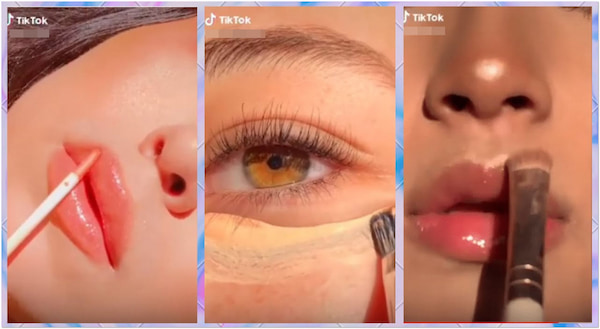Using a single word or phrase, answer the following question: 
What is being added to the lips in the third frame?

Product